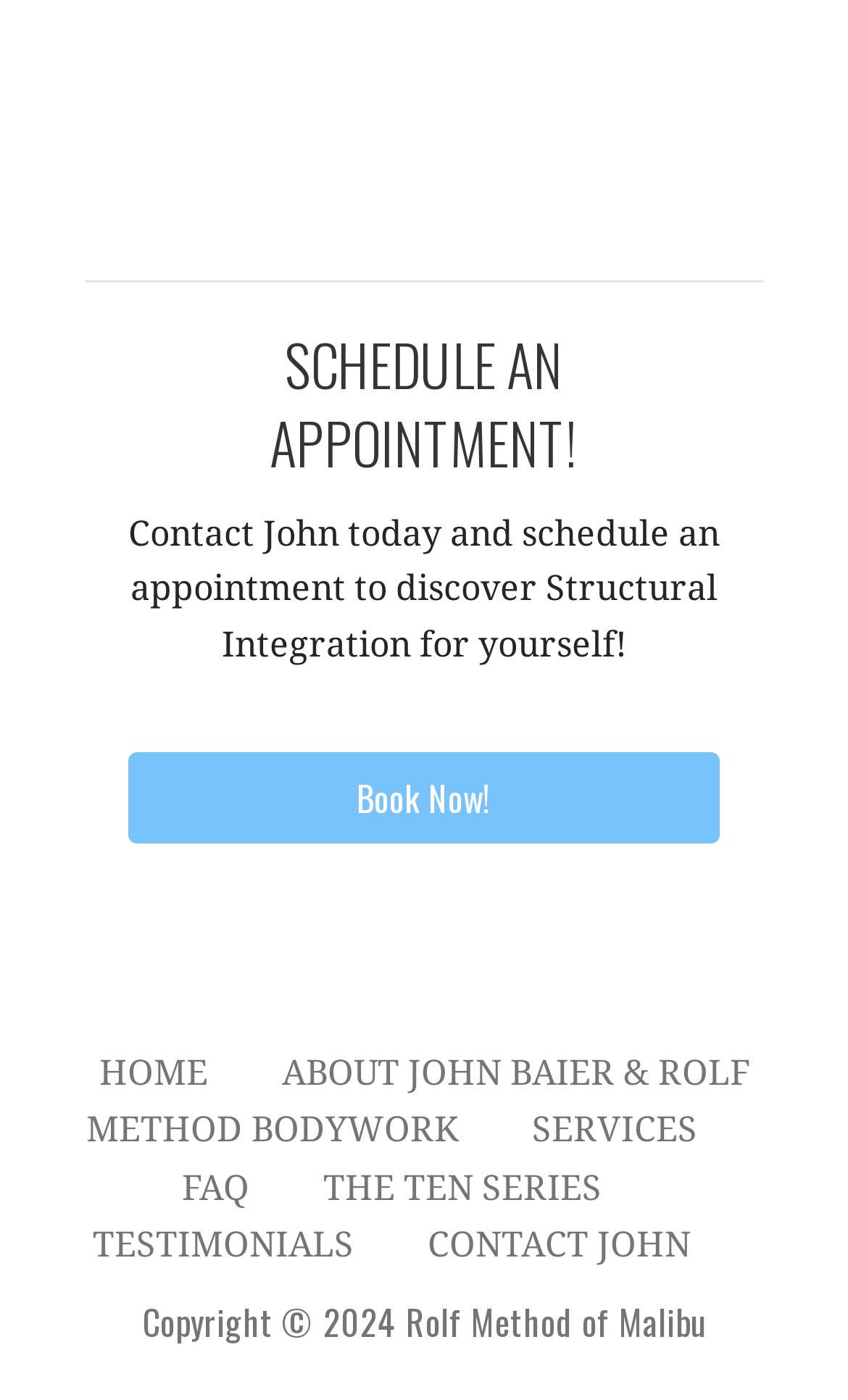Please find the bounding box coordinates for the clickable element needed to perform this instruction: "Contact John".

[0.504, 0.875, 0.814, 0.904]